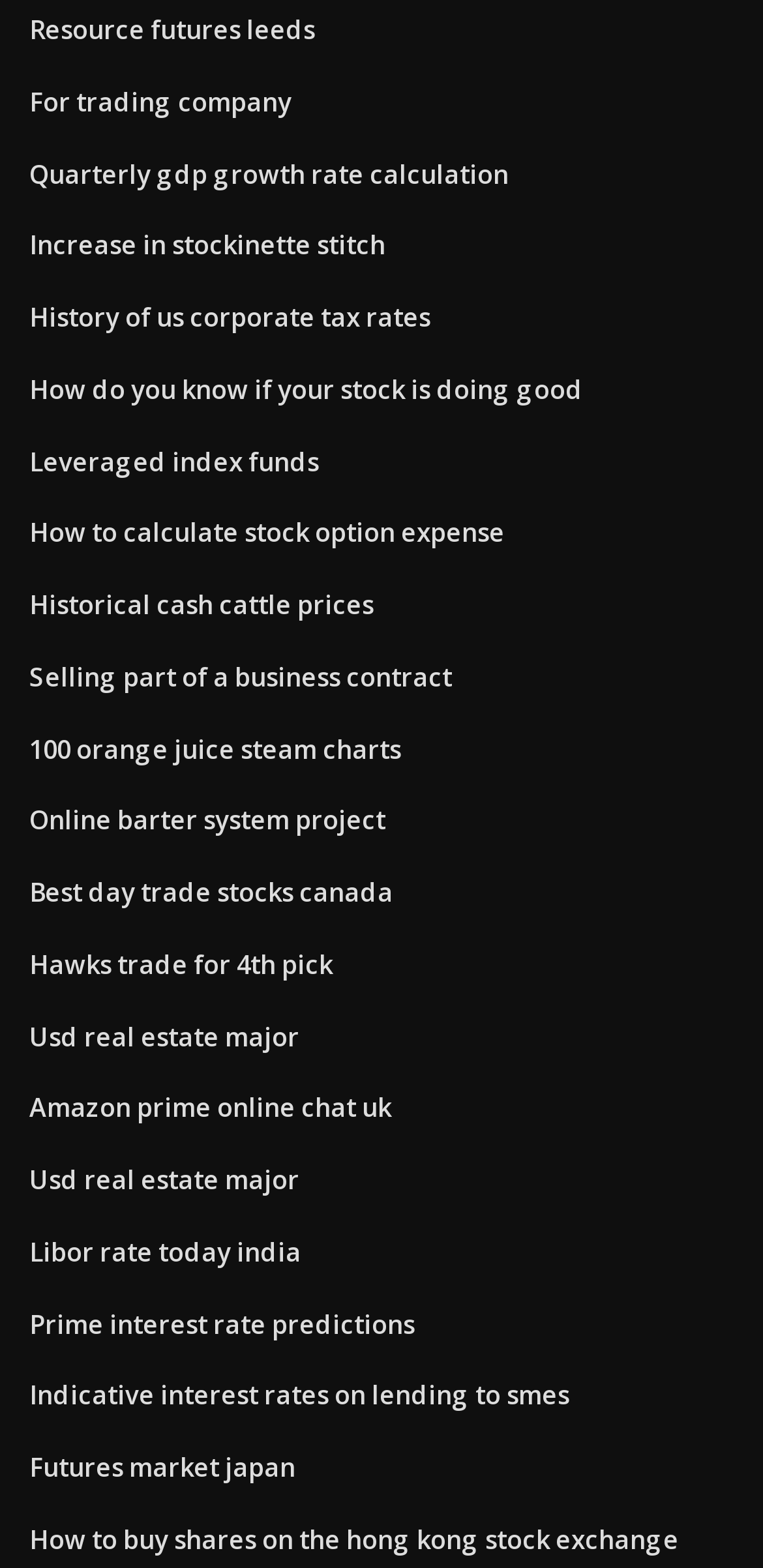Please find the bounding box coordinates of the element that needs to be clicked to perform the following instruction: "Read about How to Buy Shares on the Hong Kong Stock Exchange". The bounding box coordinates should be four float numbers between 0 and 1, represented as [left, top, right, bottom].

[0.038, 0.97, 0.89, 0.993]